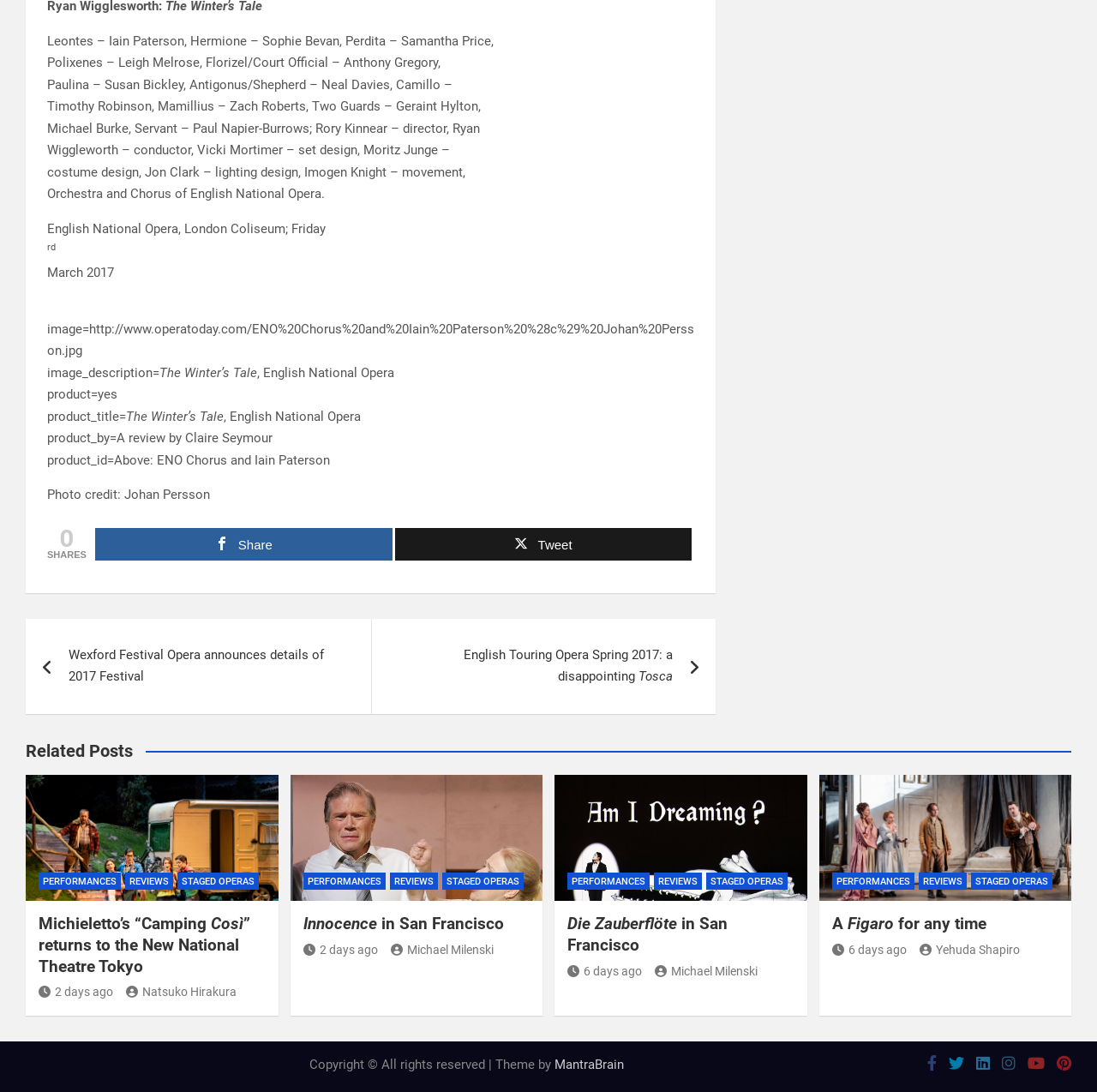Show the bounding box coordinates of the region that should be clicked to follow the instruction: "Play the Solo Leveling anime trailer."

None